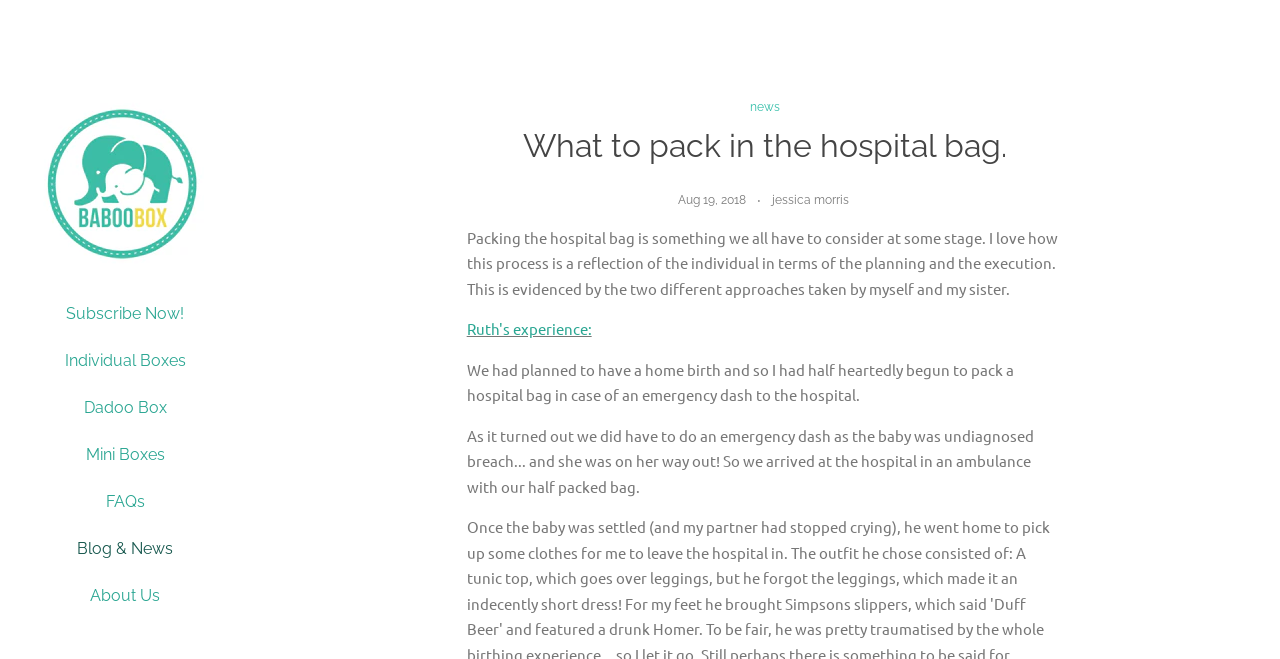Predict the bounding box for the UI component with the following description: "Blog & News".

[0.035, 0.809, 0.16, 0.88]